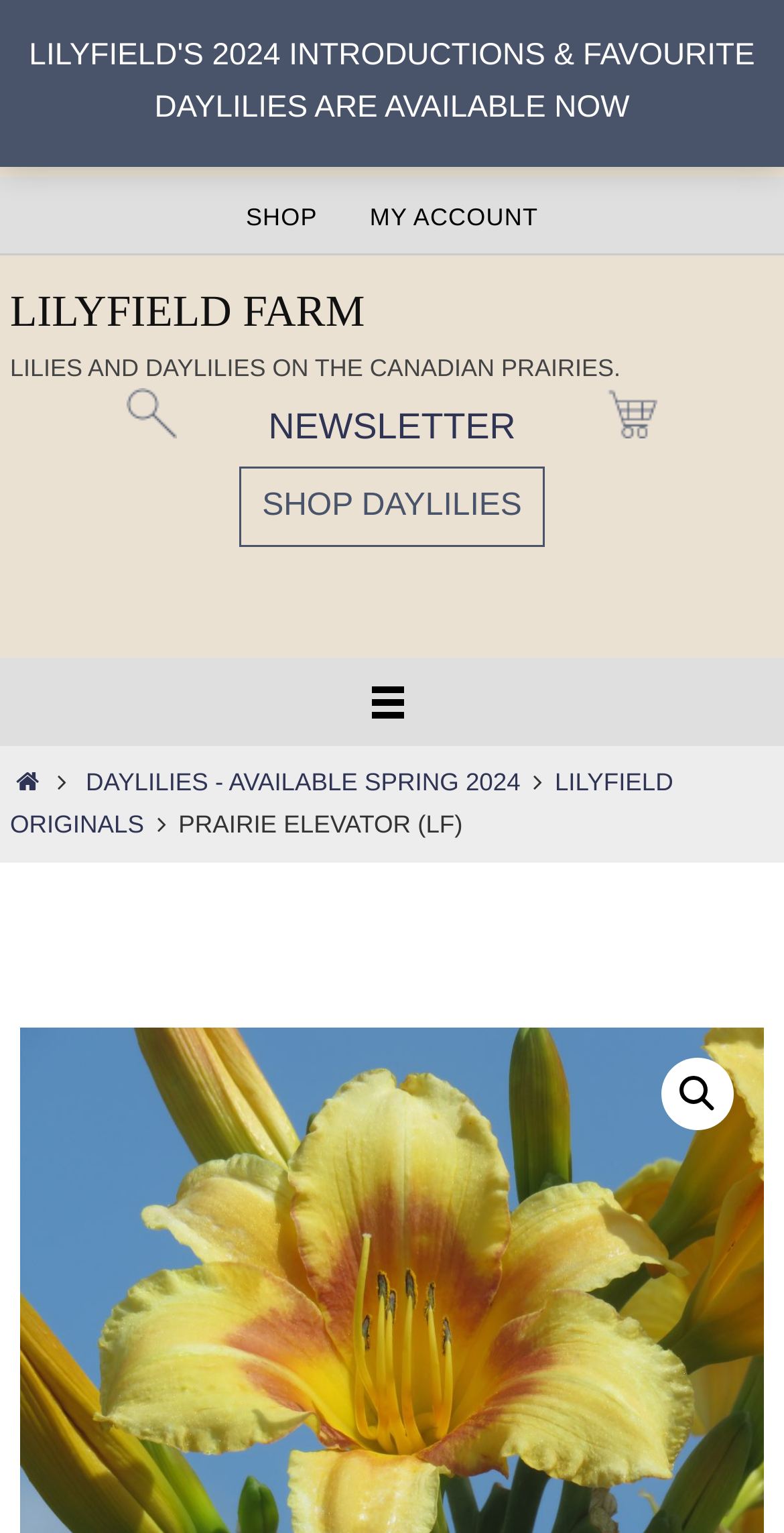Please locate the bounding box coordinates for the element that should be clicked to achieve the following instruction: "browse daylilies". Ensure the coordinates are given as four float numbers between 0 and 1, i.e., [left, top, right, bottom].

[0.306, 0.314, 0.694, 0.342]